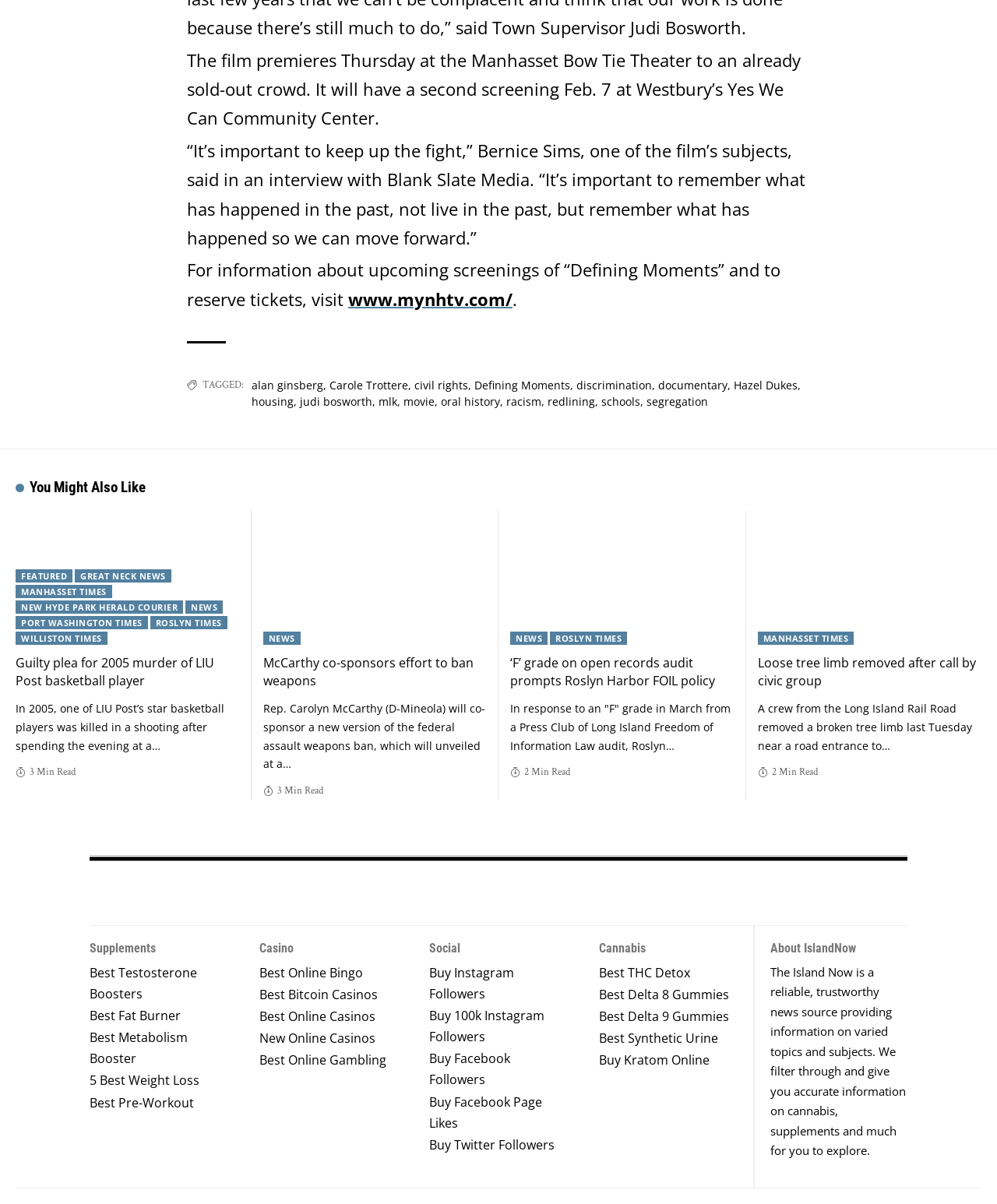Please provide the bounding box coordinate of the region that matches the element description: Best Online Gambling. Coordinates should be in the format (top-left x, top-left y, bottom-right x, bottom-right y) and all values should be between 0 and 1.

[0.26, 0.869, 0.399, 0.893]